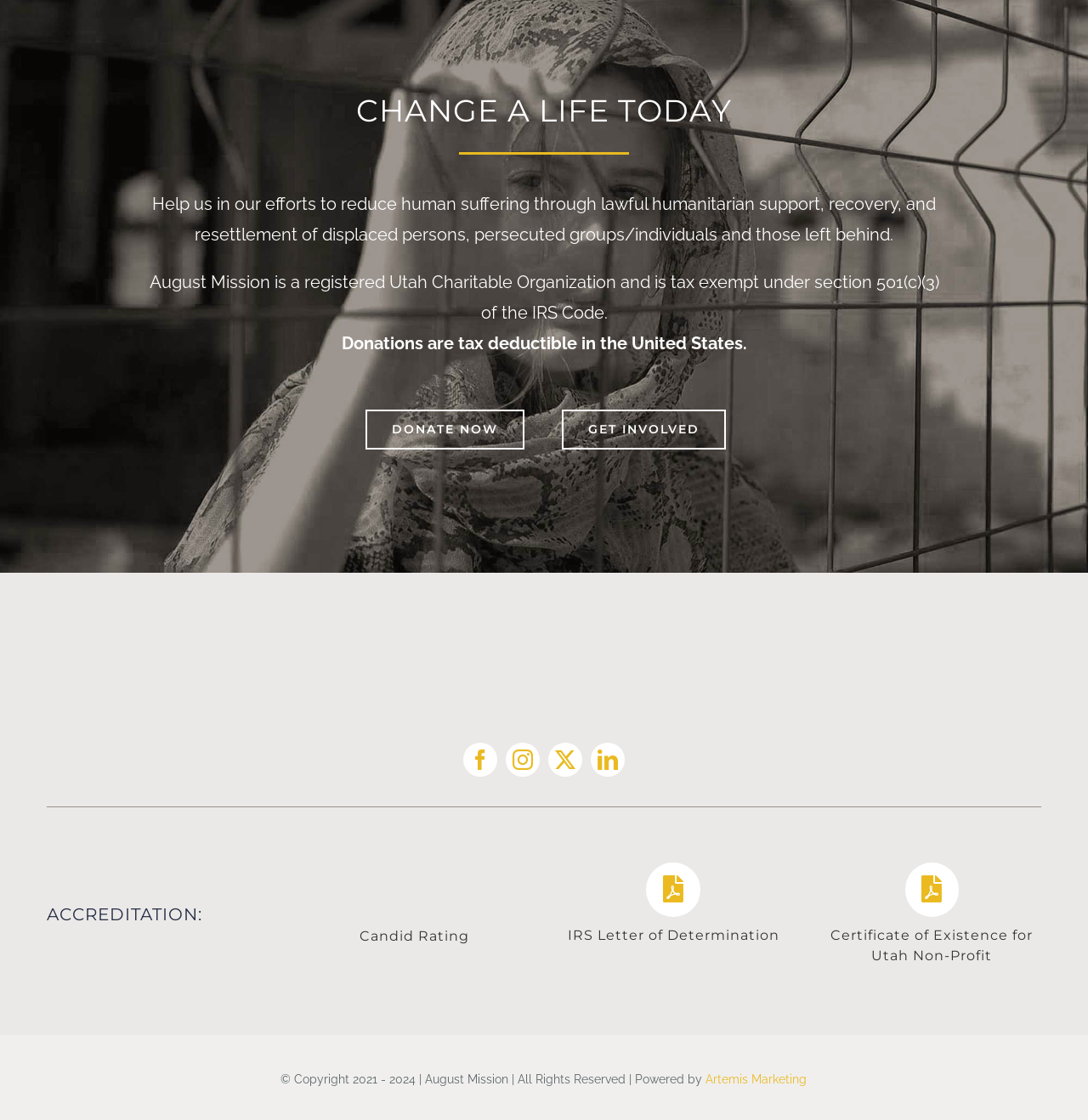Can you give a detailed response to the following question using the information from the image? How can I get involved with August Mission?

On the webpage, there is a 'GET INVOLVED' link that allows users to get involved with August Mission, although the specific details of involvement are not provided on this page.